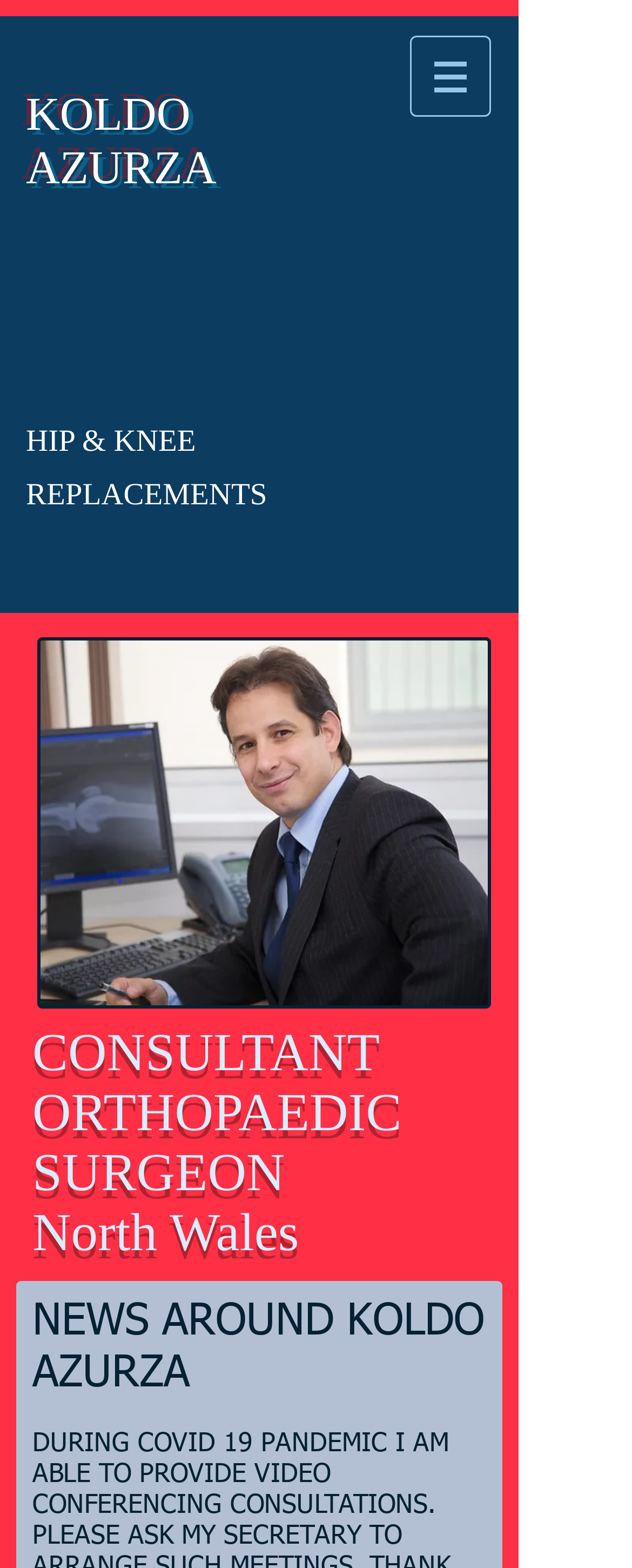Reply to the question with a single word or phrase:
Is there a navigation menu on the webpage?

Yes